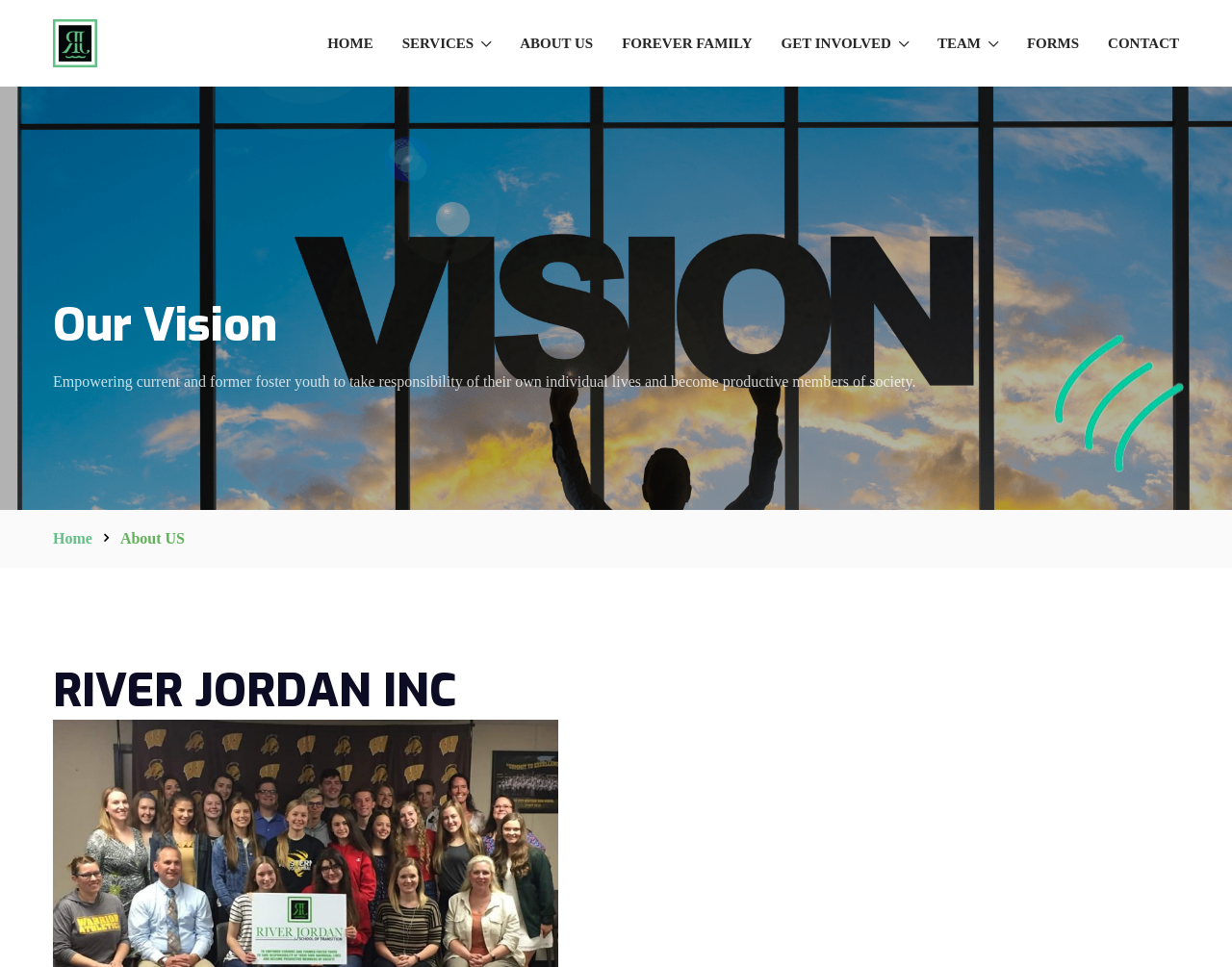Provide the bounding box coordinates for the UI element described in this sentence: "FORMS". The coordinates should be four float values between 0 and 1, i.e., [left, top, right, bottom].

[0.834, 0.0, 0.876, 0.09]